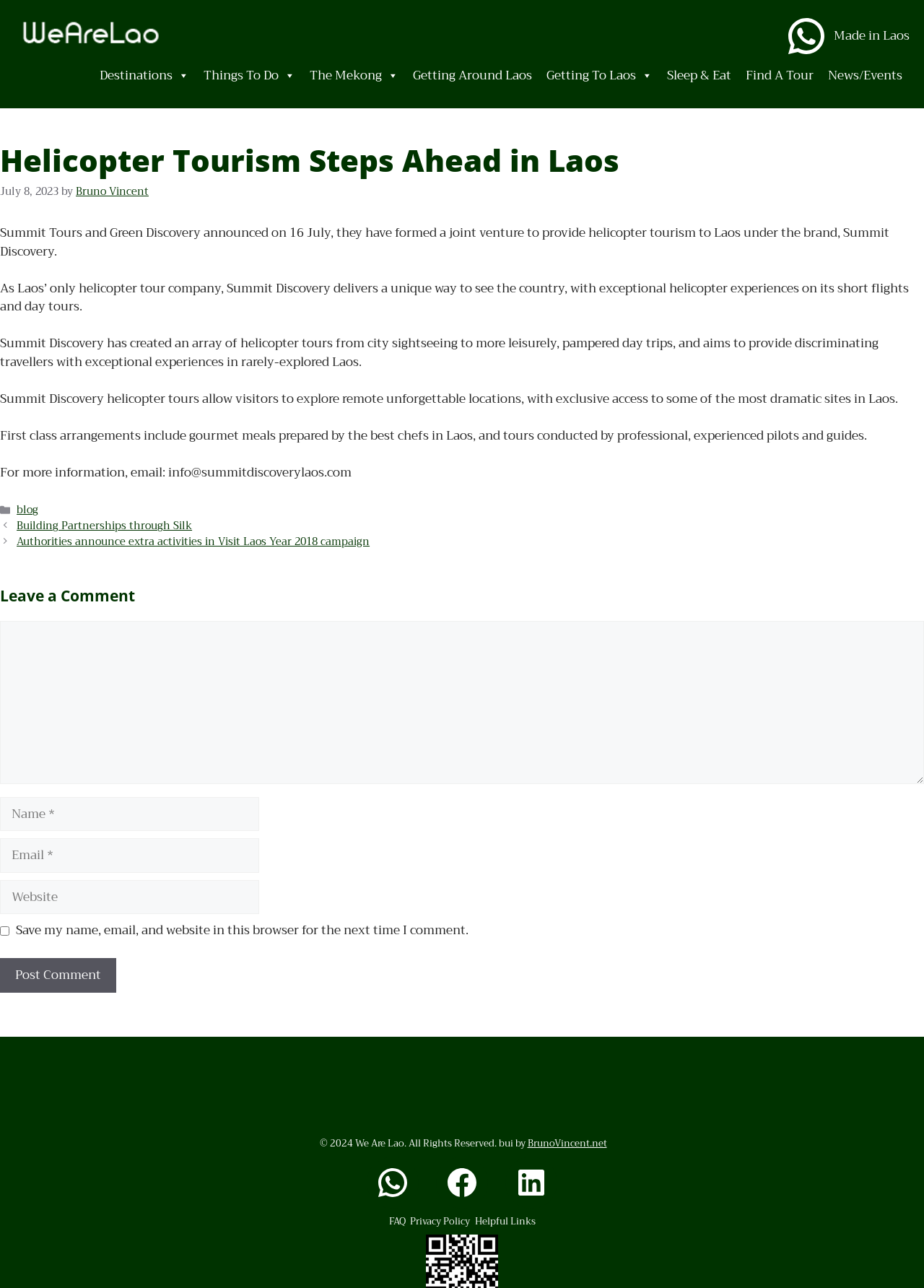What is the email address for more information about Summit Discovery? Refer to the image and provide a one-word or short phrase answer.

info@summitdiscoverylaos.com